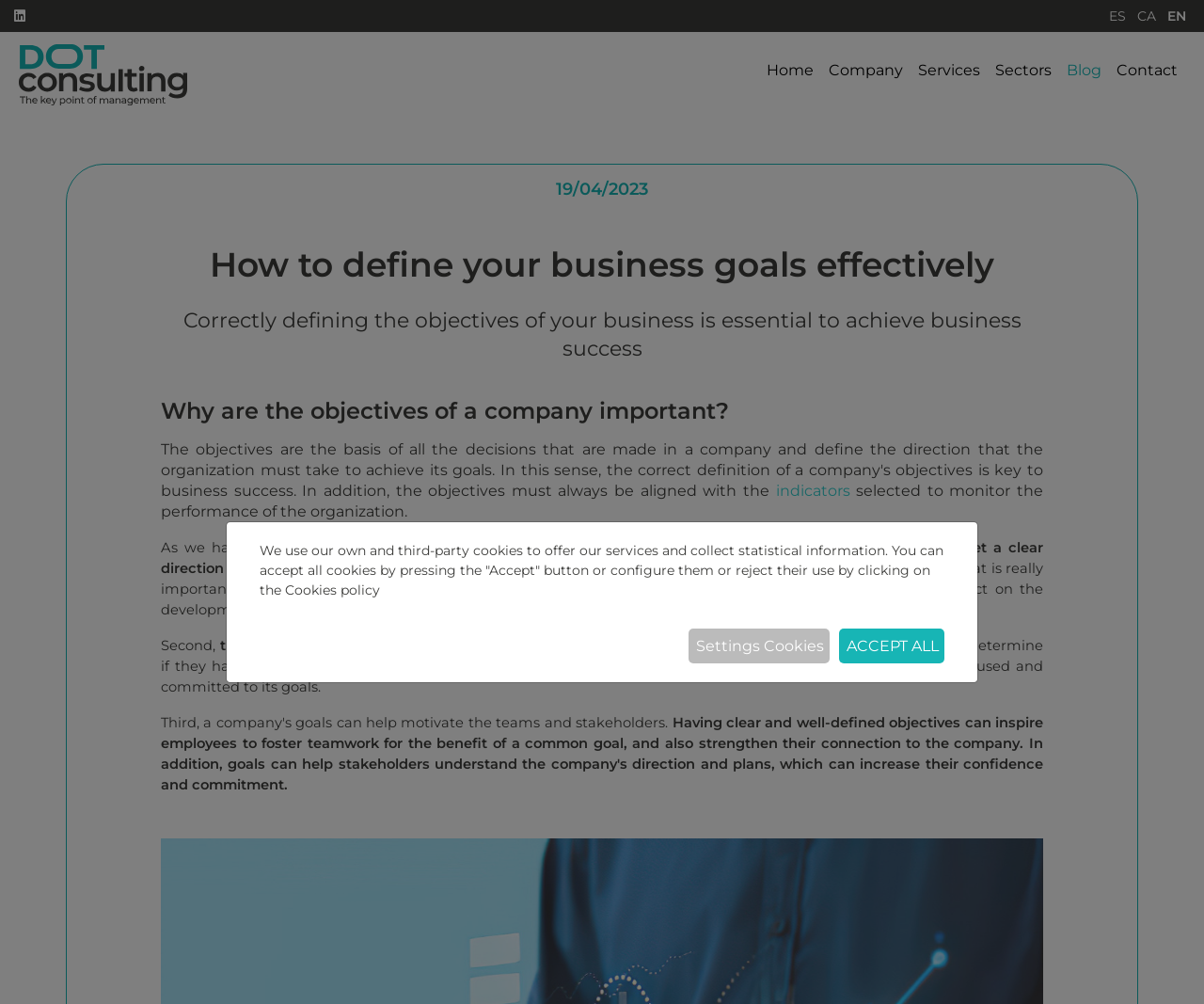Please specify the bounding box coordinates of the region to click in order to perform the following instruction: "Click the 'Cookies policy' link".

[0.237, 0.579, 0.316, 0.596]